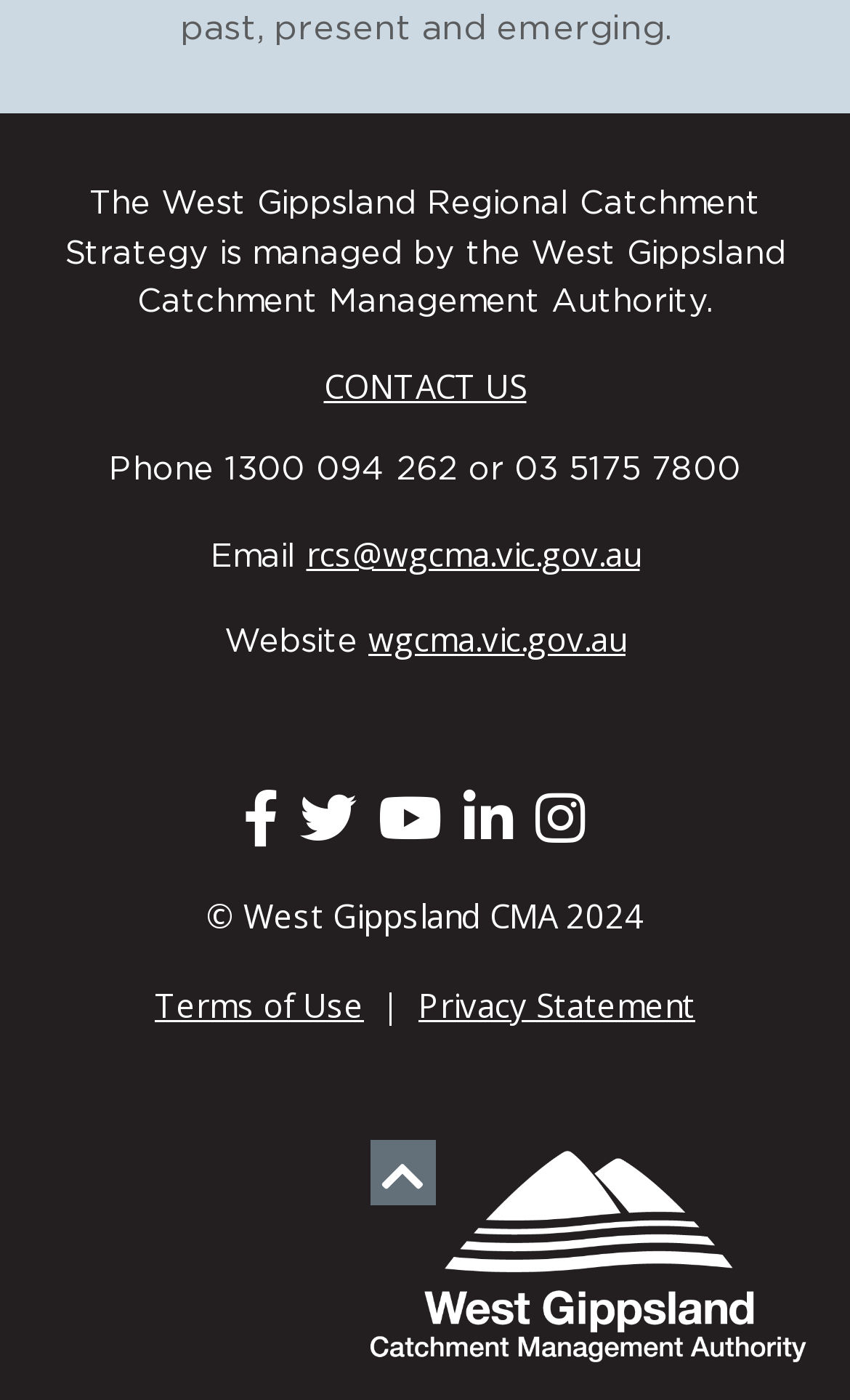Identify the bounding box coordinates of the element to click to follow this instruction: 'Call the main office'. Ensure the coordinates are four float values between 0 and 1, provided as [left, top, right, bottom].

None